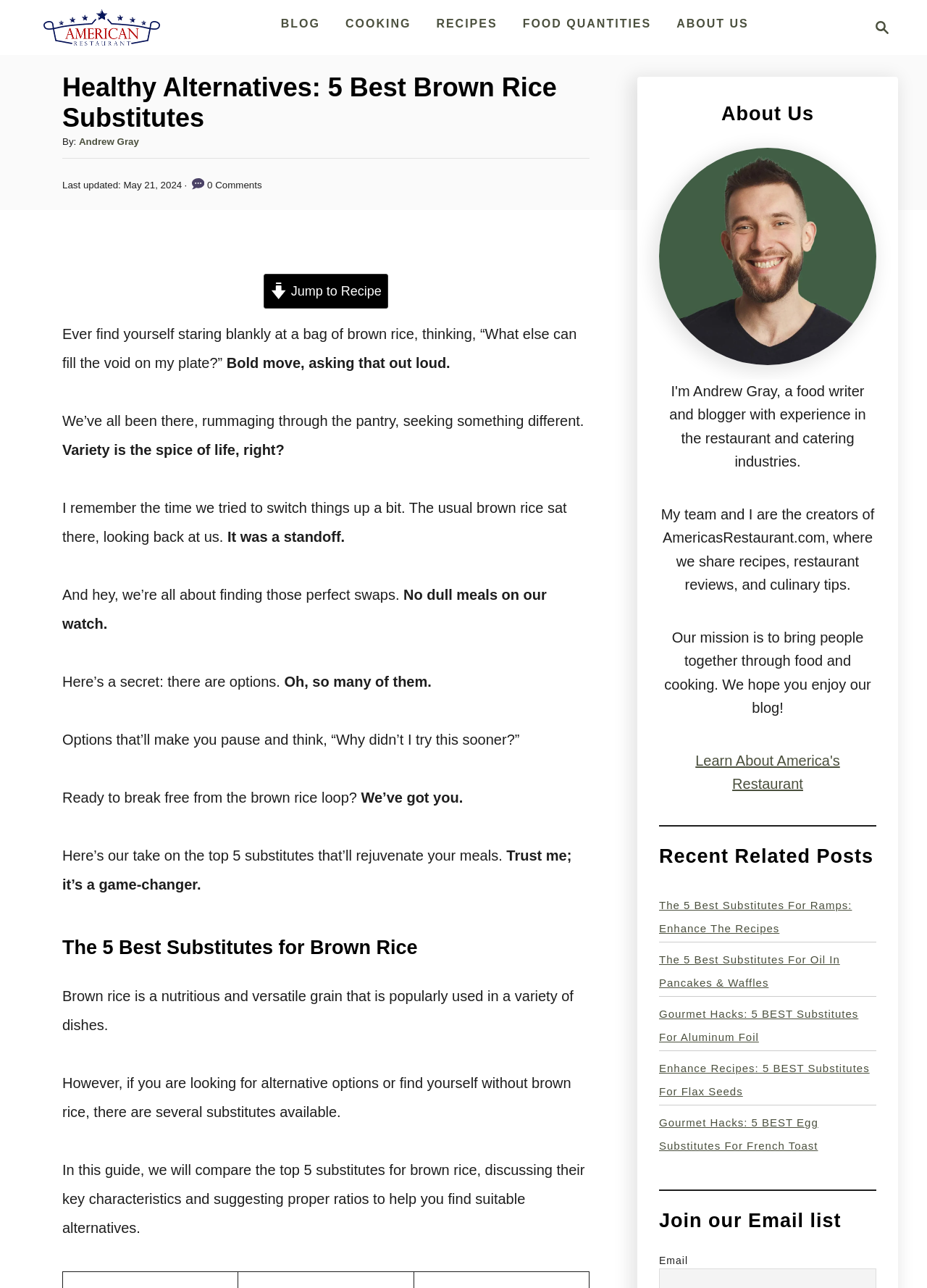What is the topic of the recent related post 'The 5 Best Substitutes For Ramps: Enhance The Recipes'?
Based on the screenshot, respond with a single word or phrase.

Substitutes for ramps